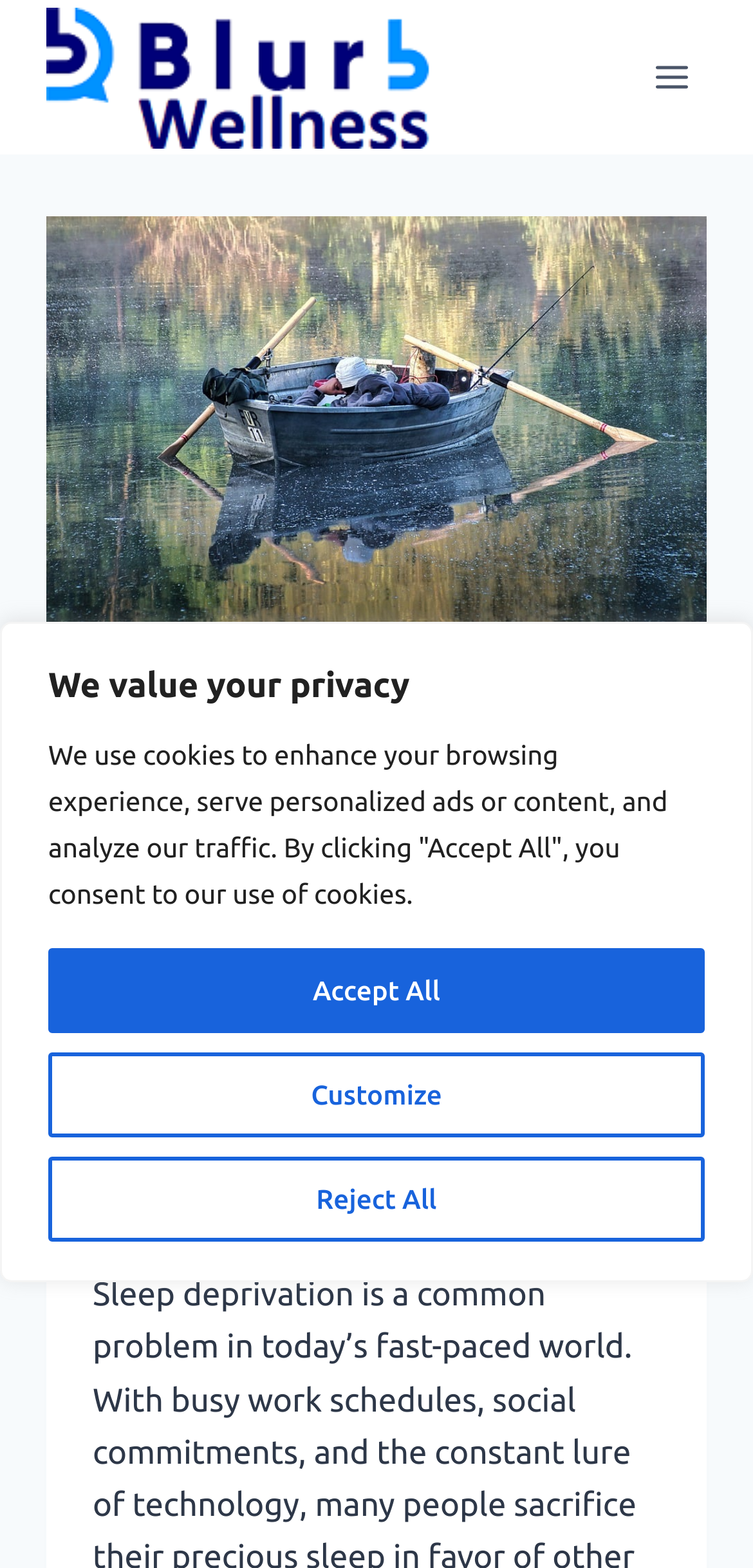Determine the coordinates of the bounding box for the clickable area needed to execute this instruction: "Read the article about sleep deprivation".

[0.062, 0.138, 0.938, 0.419]